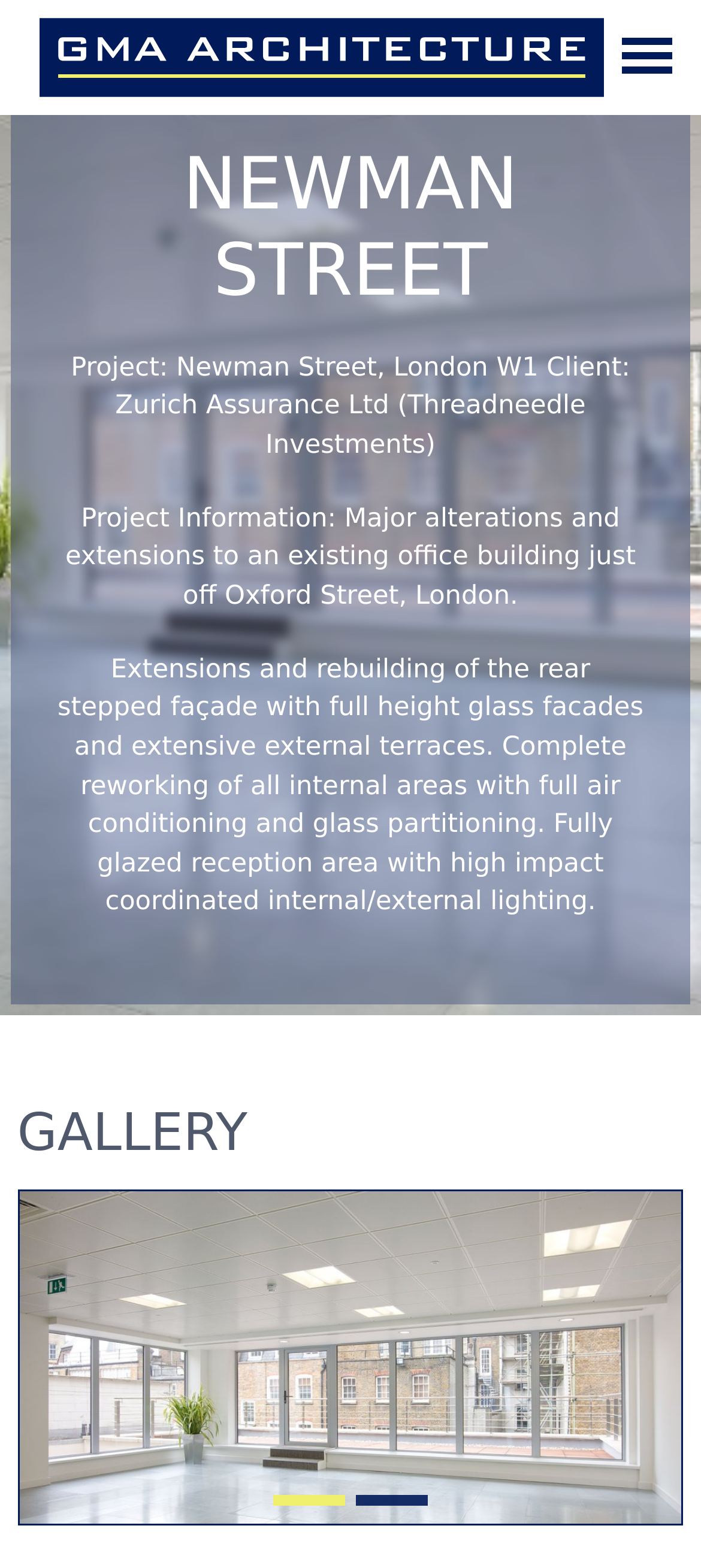Refer to the image and answer the question with as much detail as possible: What is the main feature of the project's rear façade?

I found the answer by reading the StaticText element 'Extensions and rebuilding of the rear stepped façade with full height glass facades and extensive external terraces.' which describes the features of the project's rear façade.